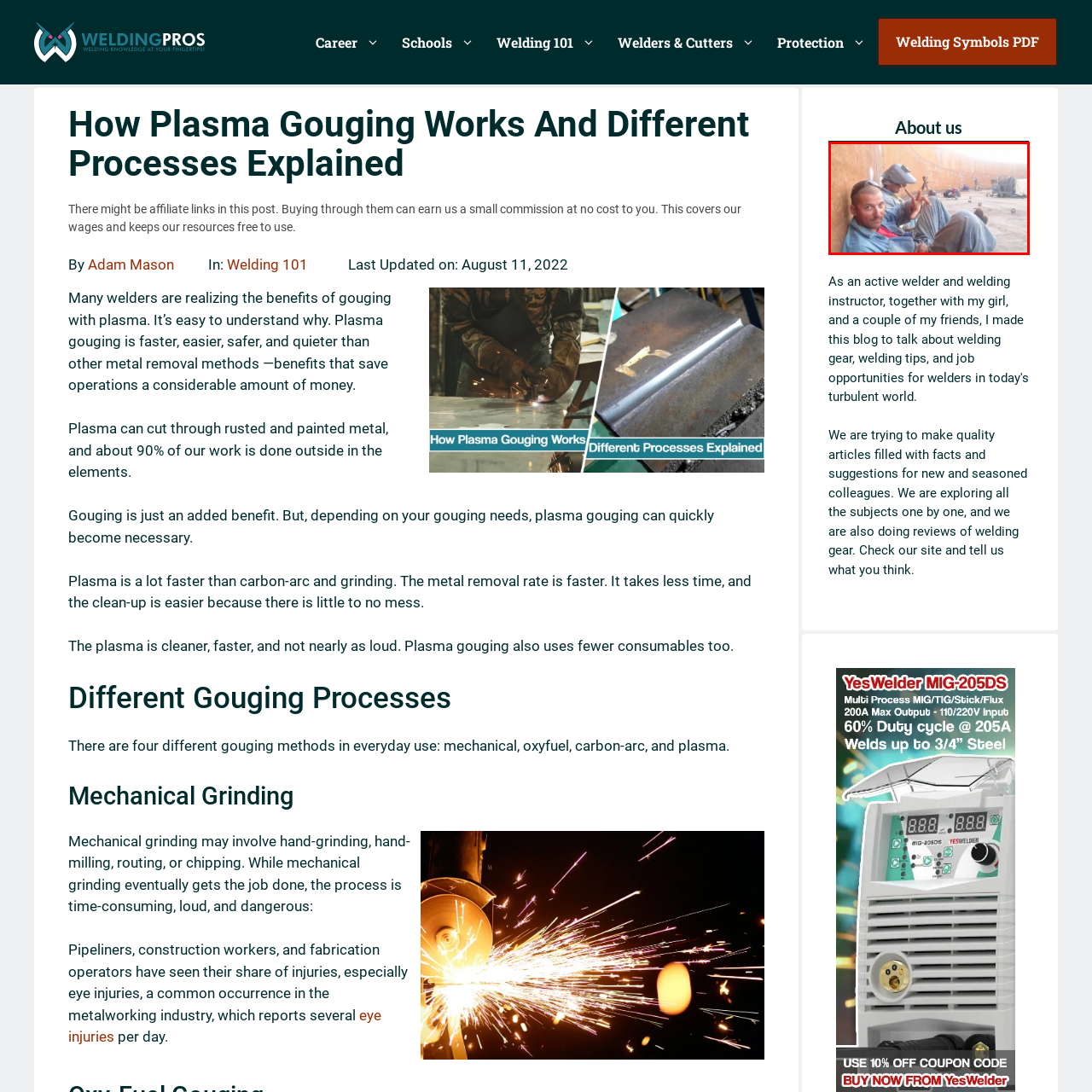Offer a detailed caption for the picture inside the red-bordered area.

In this photograph, two workers are seen taking a break at a job site. The foreground features a man with a shaved head, wearing a blue jacket and light blue jeans, casually sitting against a wall while making a peace sign with his fingers. He appears relaxed and engaged. In the background, another worker is seen wearing a helmet, focused on his task amidst the construction setup. The surrounding environment includes tools and equipment scattered about, with the walls of a large industrial tank rising in the background, hinting at a welding or metalworking project. The overall mood conveys a blend of hard work and camaraderie characteristic of a construction site atmosphere.